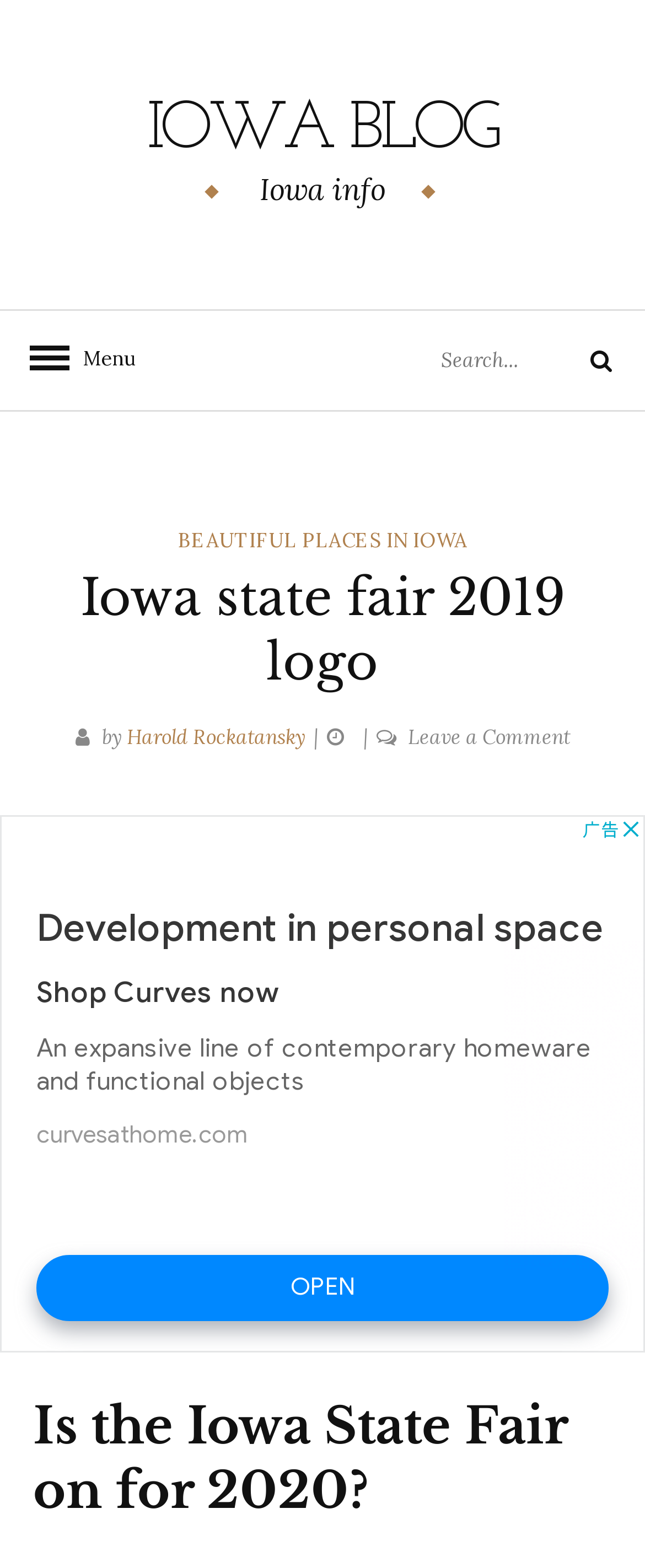Determine the bounding box coordinates of the section I need to click to execute the following instruction: "Leave a comment on the 'Iowa state fair 2019 logo' post". Provide the coordinates as four float numbers between 0 and 1, i.e., [left, top, right, bottom].

[0.632, 0.462, 0.883, 0.477]